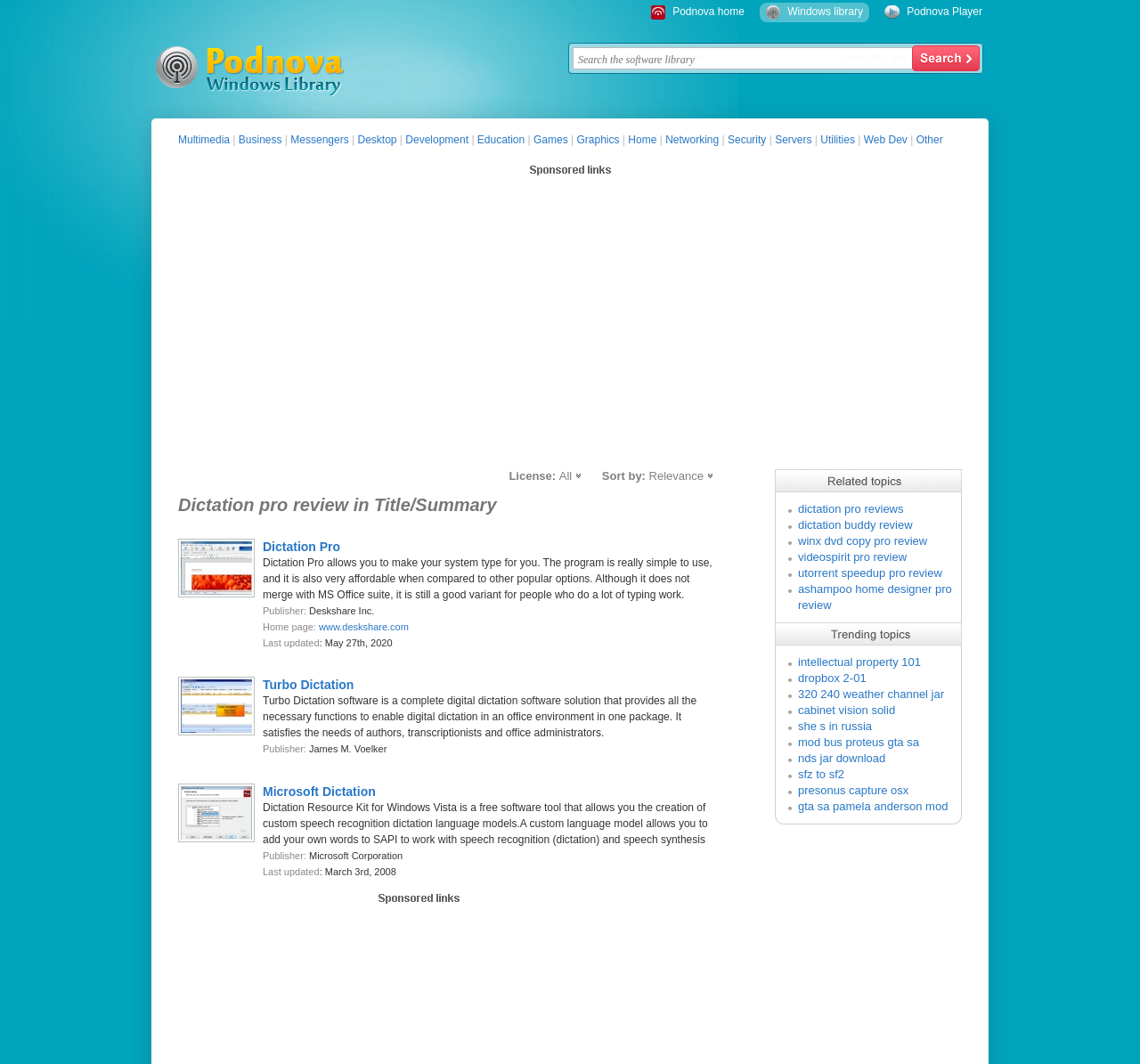Please look at the image and answer the question with a detailed explanation: What is the purpose of the search box?

The search box is located at the top of the webpage, and it allows users to search for specific software within the library. The placeholder text 'Search the software library' suggests that users can input keywords or software names to find relevant results.